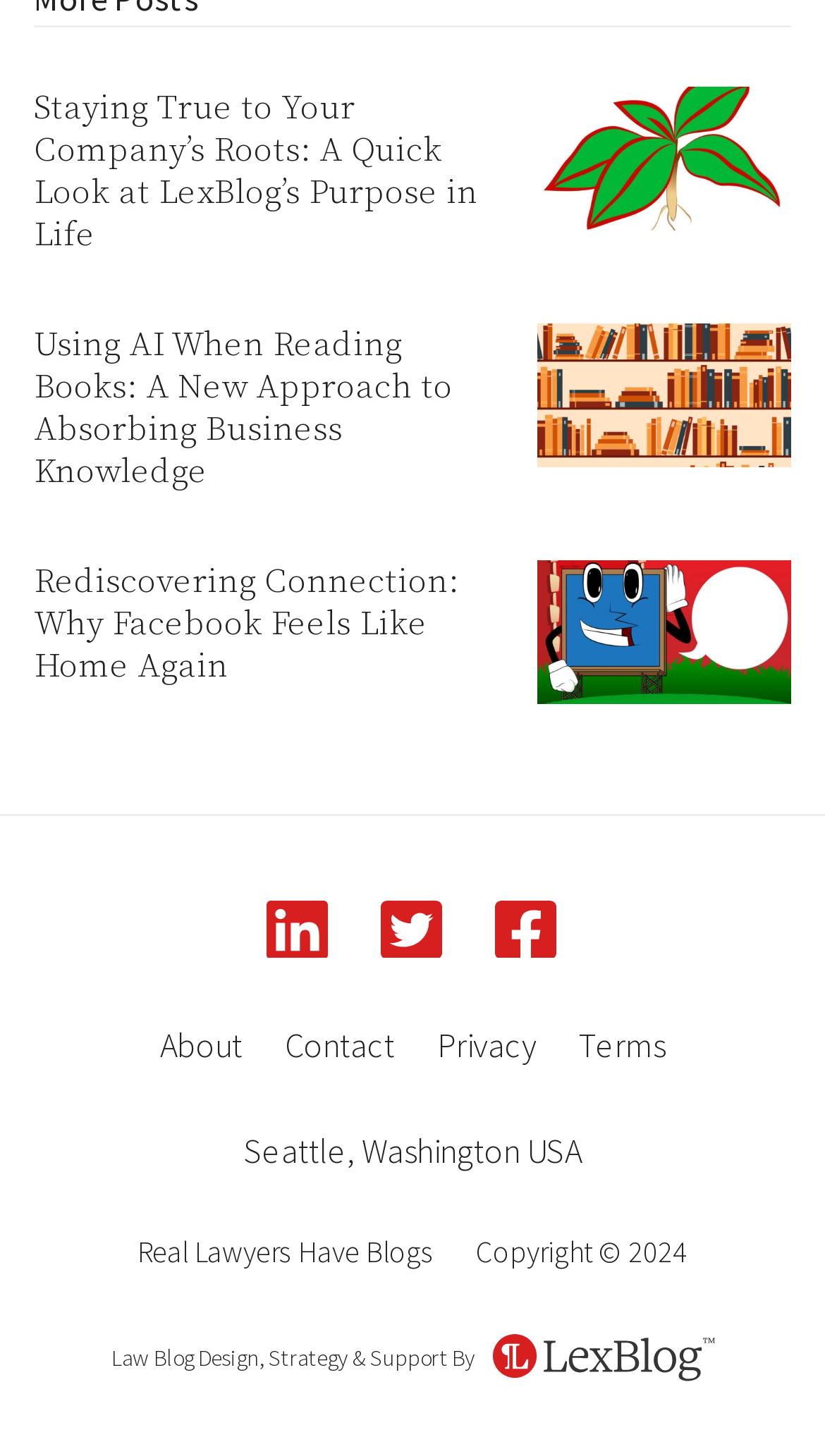Identify the bounding box coordinates of the region that needs to be clicked to carry out this instruction: "Read the blog post about real lawyers having blogs". Provide these coordinates as four float numbers ranging from 0 to 1, i.e., [left, top, right, bottom].

[0.167, 0.847, 0.526, 0.873]